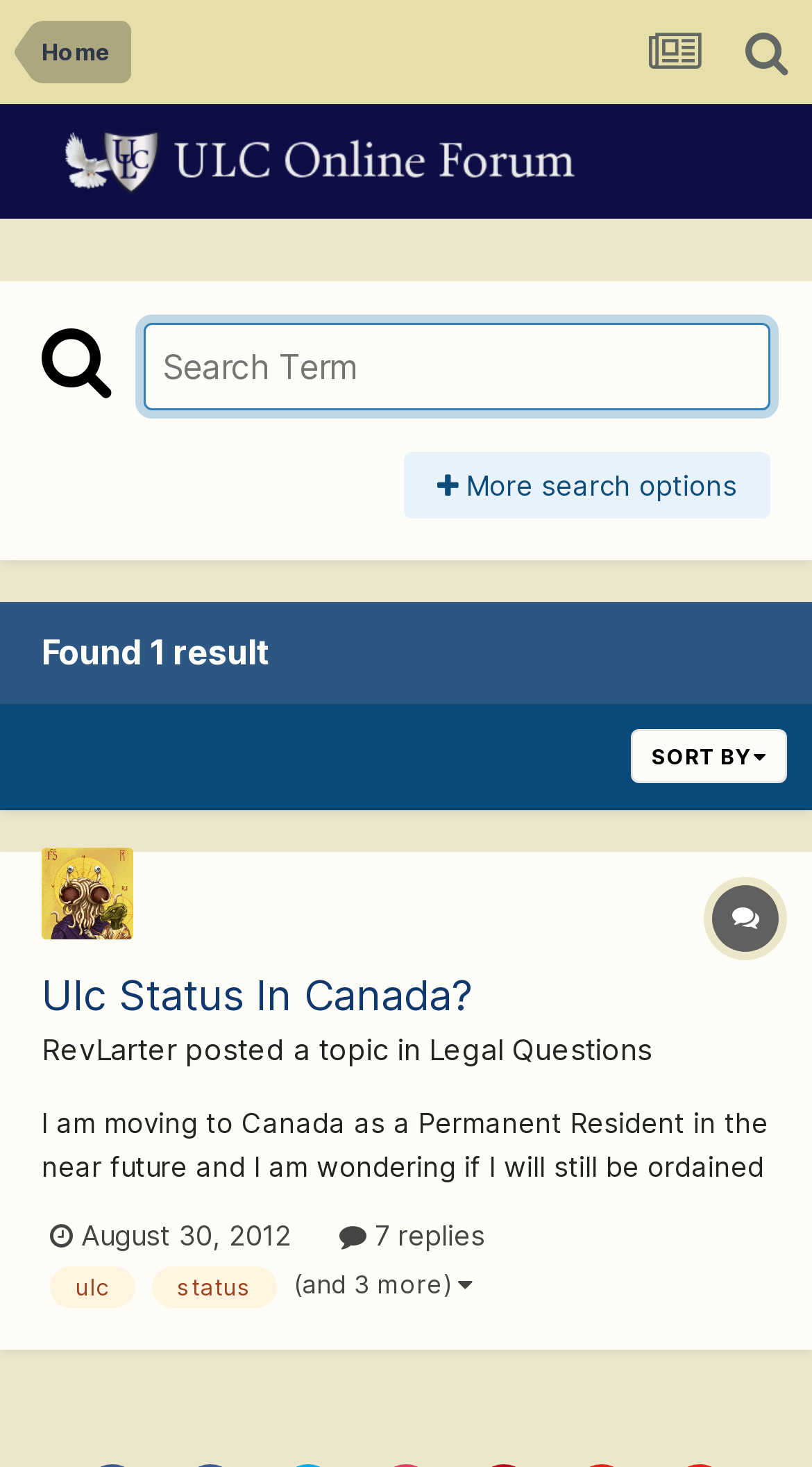Who started the topic?
Provide an in-depth answer to the question, covering all aspects.

The topic was started by 'RevLarter' as indicated by the link element with the text 'RevLarter' which is associated with the topic heading.